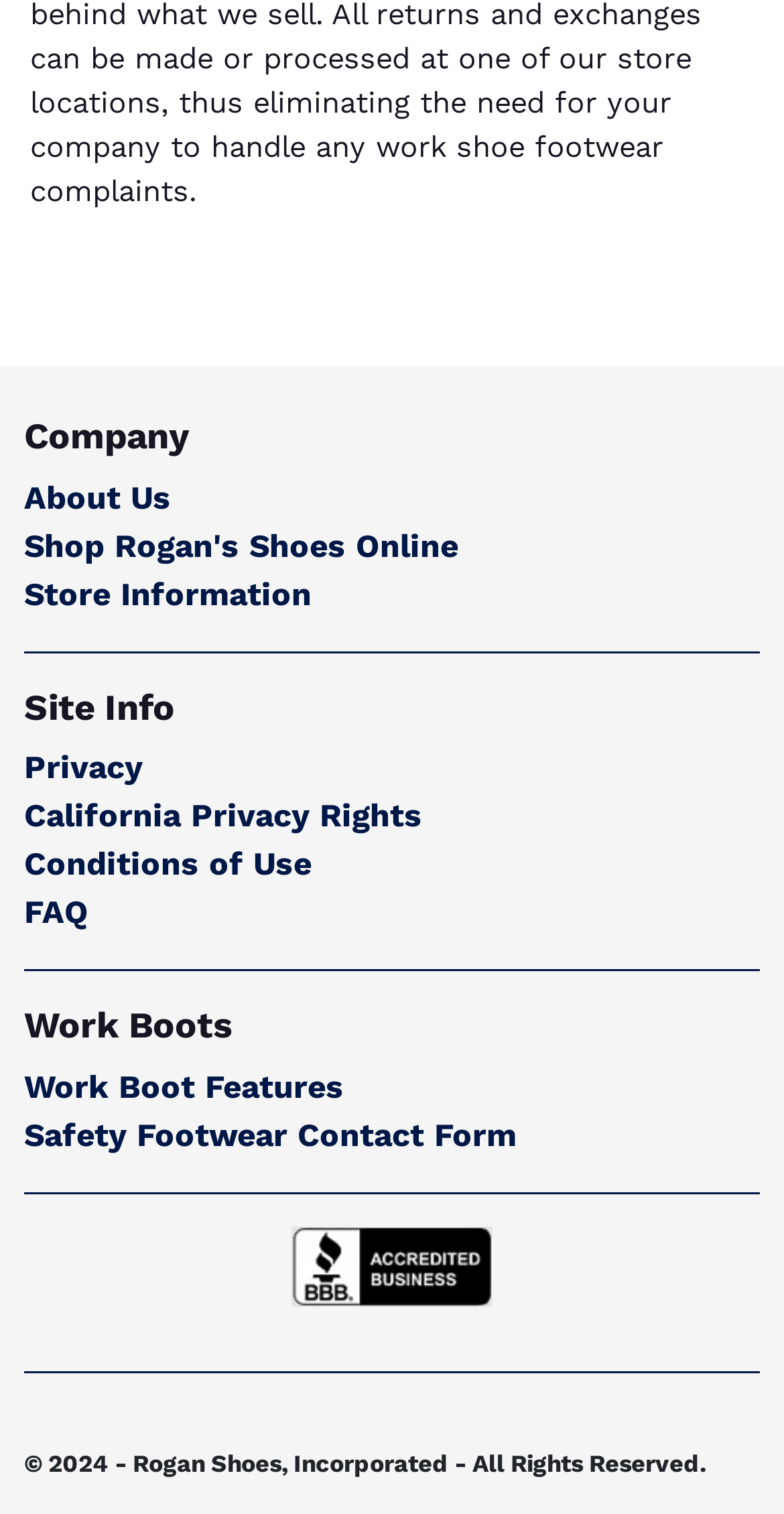Locate the bounding box coordinates of the clickable region necessary to complete the following instruction: "View recent posts". Provide the coordinates in the format of four float numbers between 0 and 1, i.e., [left, top, right, bottom].

None